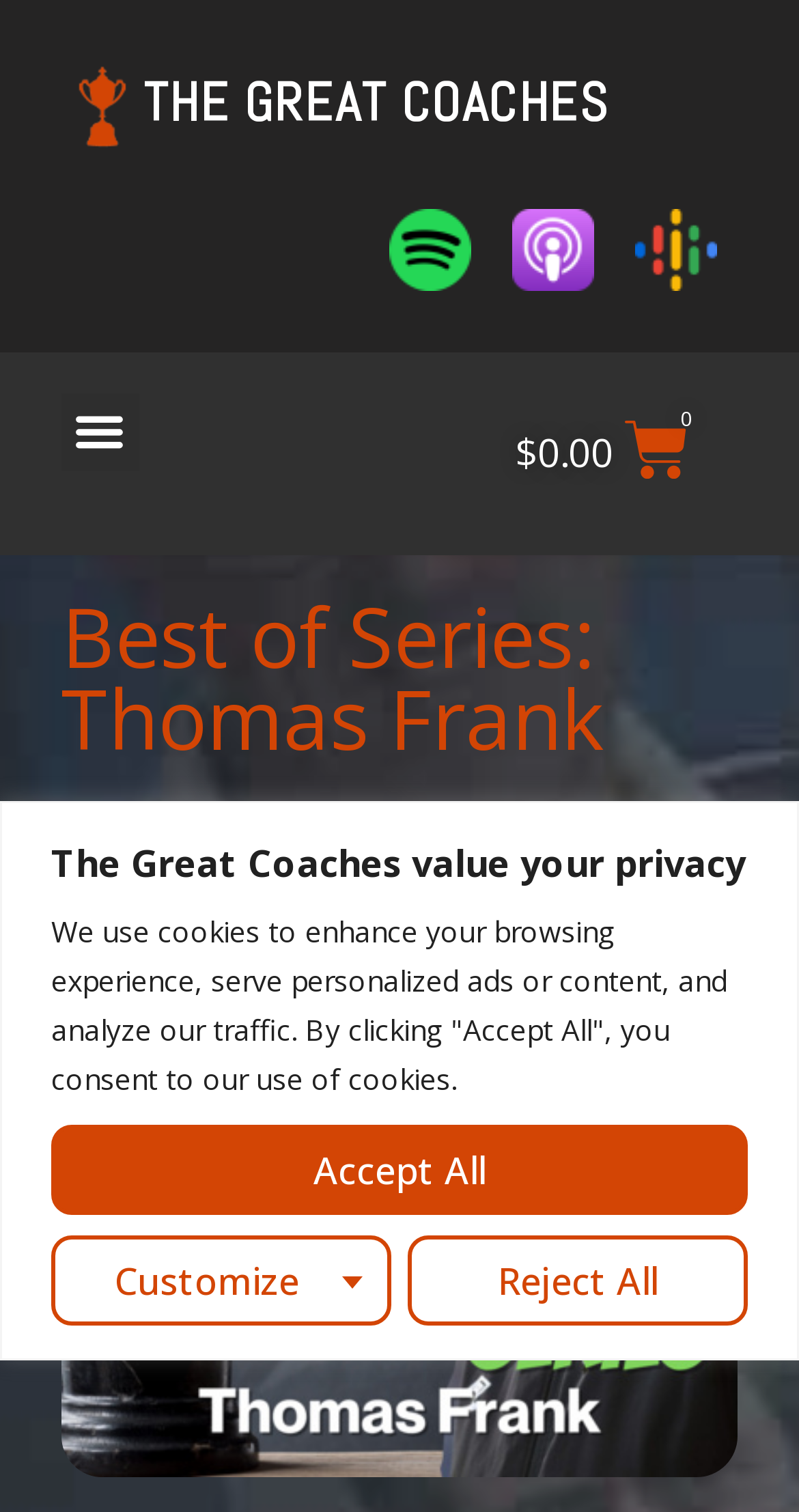Is the menu toggle button expanded?
Refer to the image and respond with a one-word or short-phrase answer.

No